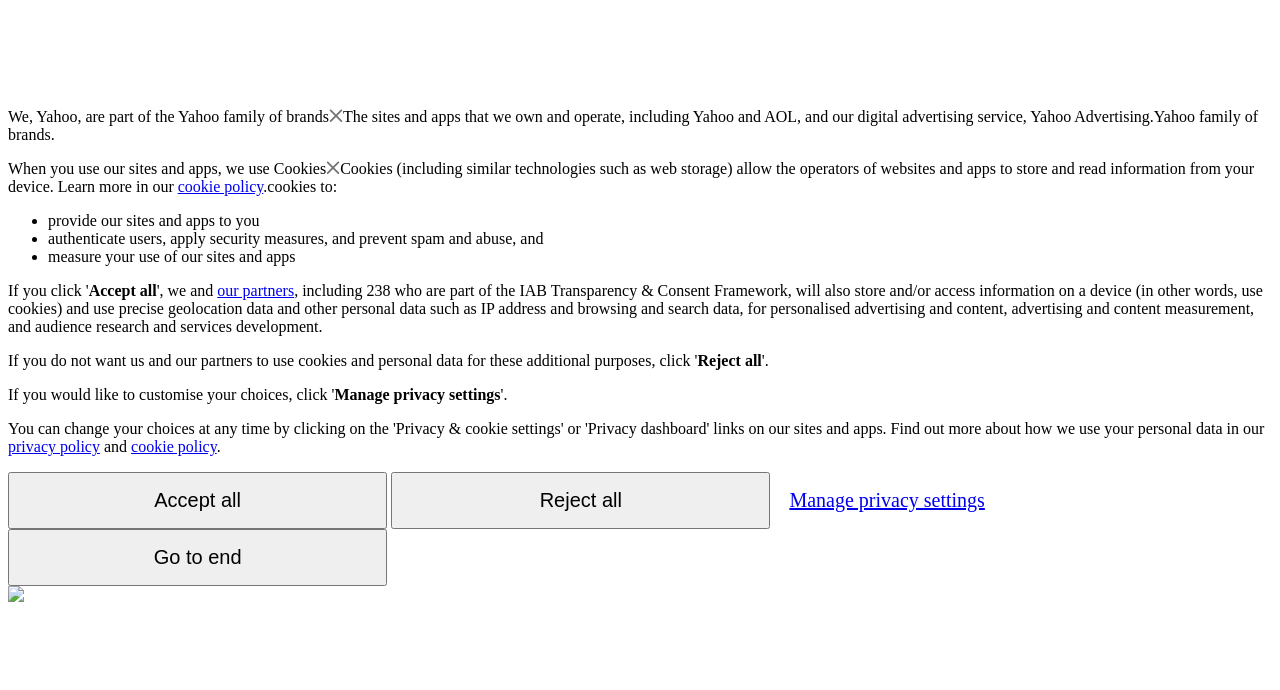Provide a thorough description of the webpage's content and layout.

The webpage appears to be a privacy policy or consent page for Yahoo. At the top, there is a brief introduction stating that Yahoo is part of the Yahoo family of brands. Below this, there is a section explaining how Yahoo uses cookies and other technologies to store and read information from devices. This section includes a link to the cookie policy.

The page then lists the purposes for which cookies are used, including providing sites and apps, authenticating users, applying security measures, and measuring site and app usage. Each of these points is marked with a bullet point.

Following this, there are three buttons: "Accept all", "Reject all", and "Manage privacy settings". The "Accept all" button is located near the top of this section, while the "Reject all" button is positioned below it. The "Manage privacy settings" button is located at the bottom of this section.

Below these buttons, there are links to the privacy policy and cookie policy, as well as a brief statement about the use of personal data for personalized advertising and content.

At the very bottom of the page, there is a "Go to end" button, and a small image.